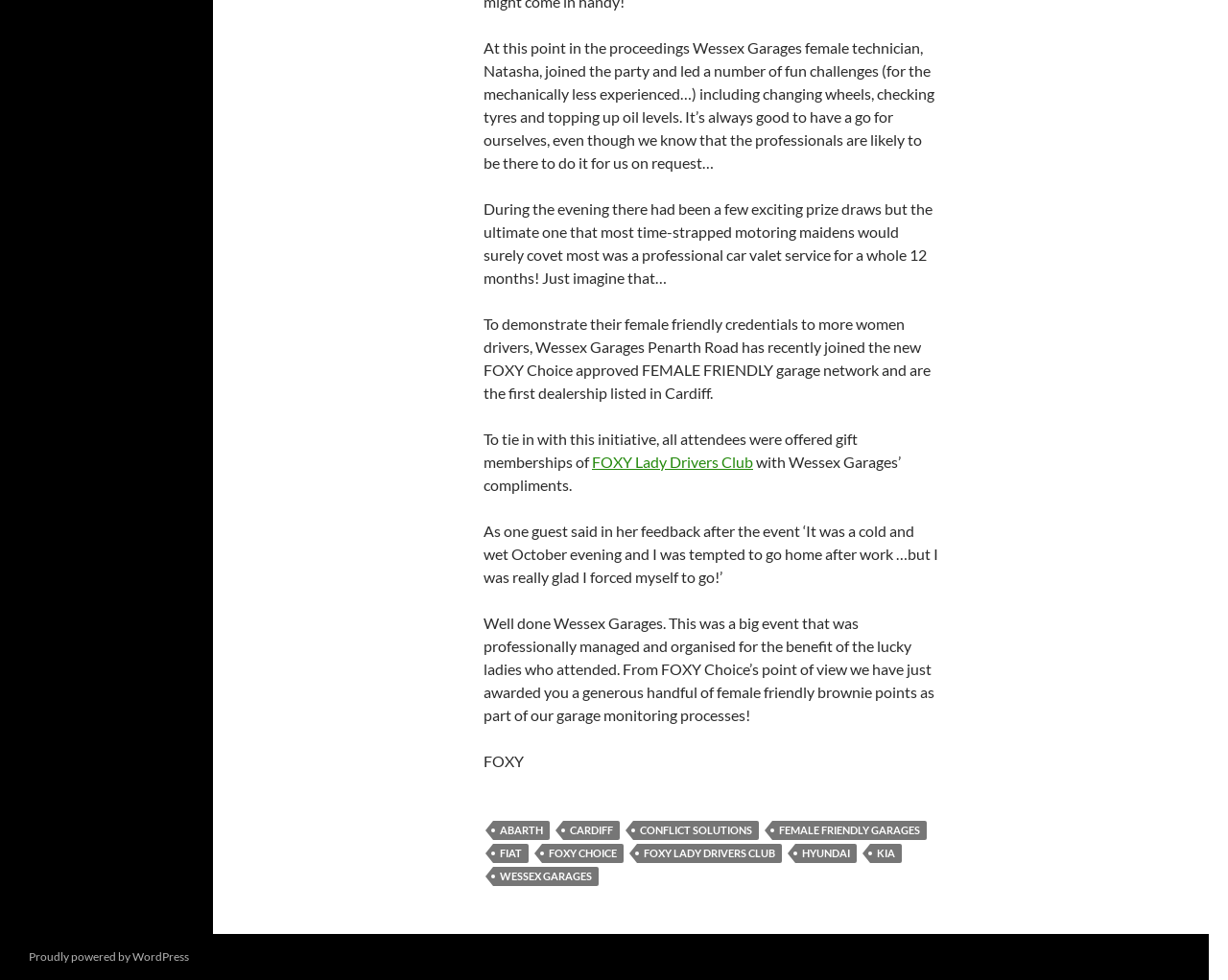Please find the bounding box for the following UI element description. Provide the coordinates in (top-left x, top-left y, bottom-right x, bottom-right y) format, with values between 0 and 1: Fiat

[0.402, 0.861, 0.43, 0.881]